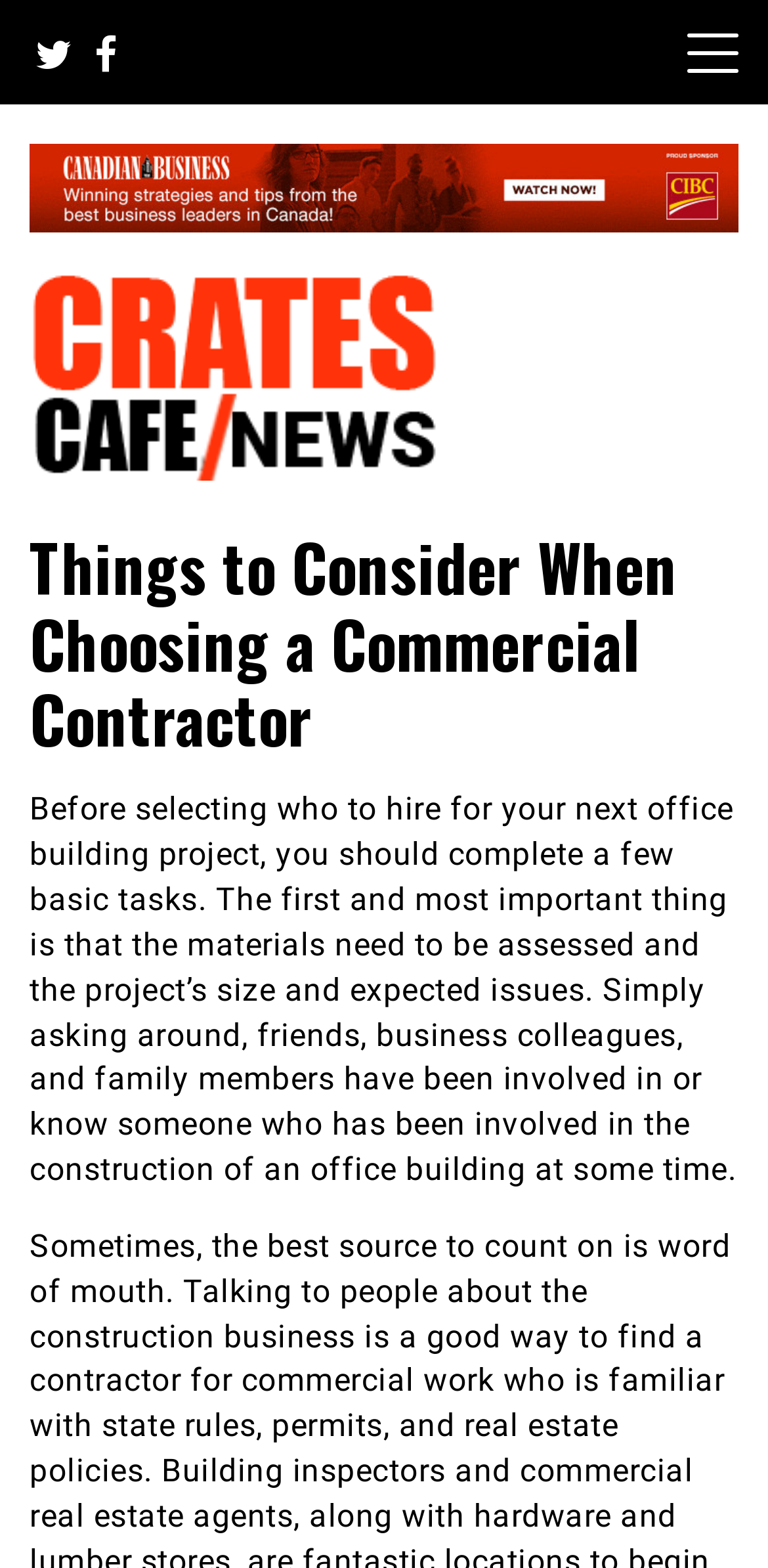Please find the bounding box for the following UI element description. Provide the coordinates in (top-left x, top-left y, bottom-right x, bottom-right y) format, with values between 0 and 1: Crates Cafe Trending and News

[0.038, 0.315, 0.928, 0.422]